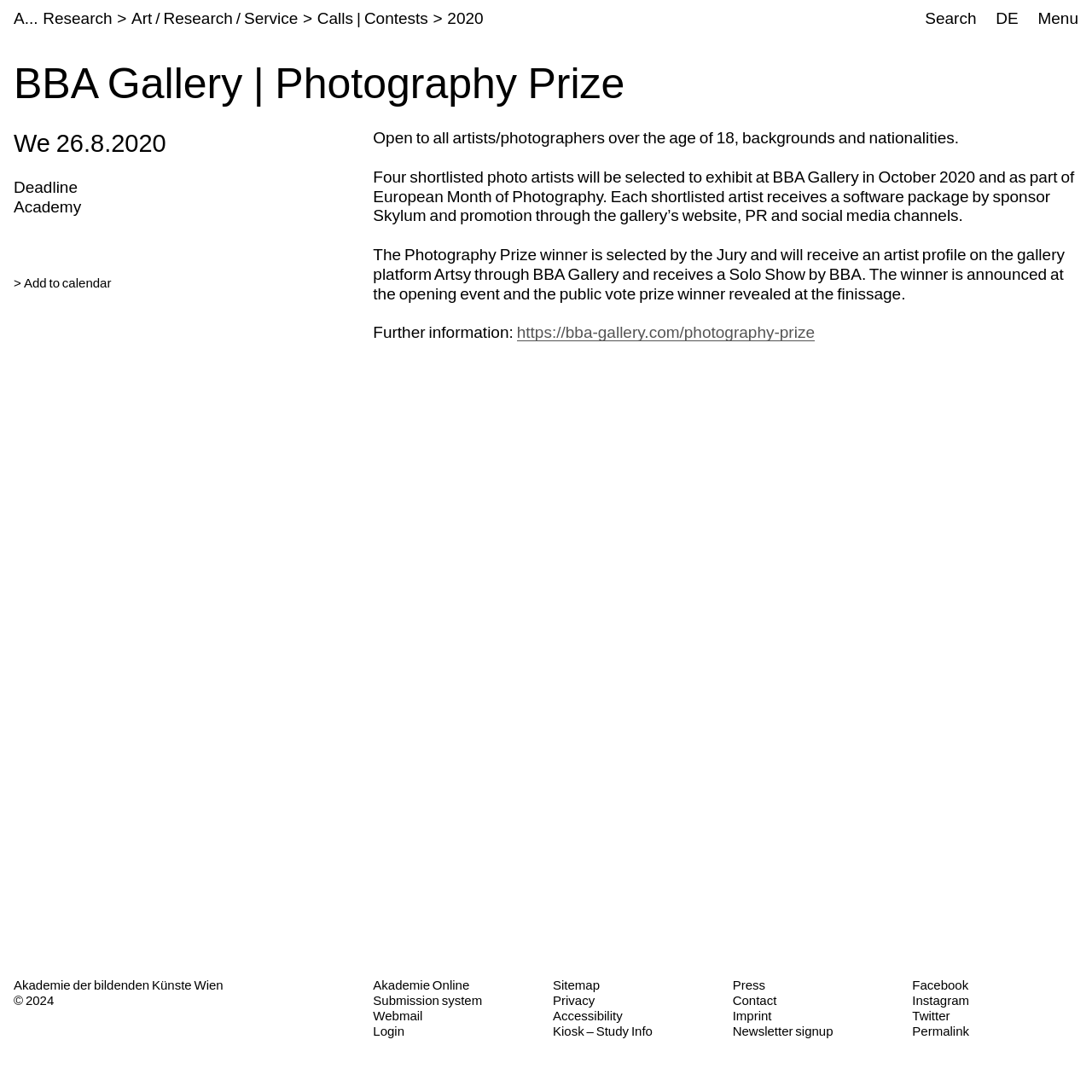Carefully examine the image and provide an in-depth answer to the question: What is the prize for the winner of the photography prize?

I found the answer by reading the text on the page, which states that the winner of the photography prize will receive an artist profile on the gallery platform Artsy through BBA Gallery and a Solo Show by BBA.